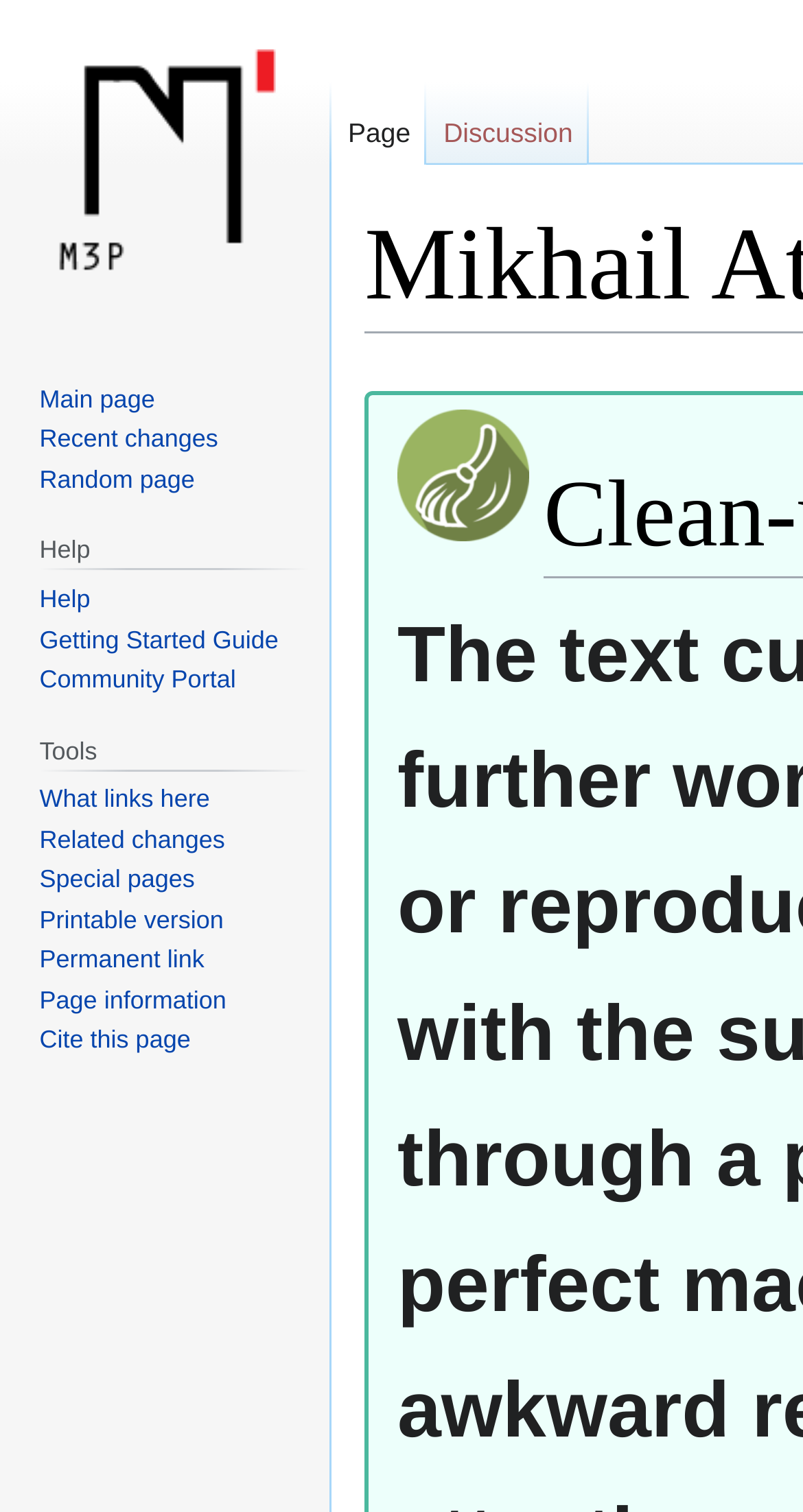Respond with a single word or phrase:
How many images are there on the page?

1